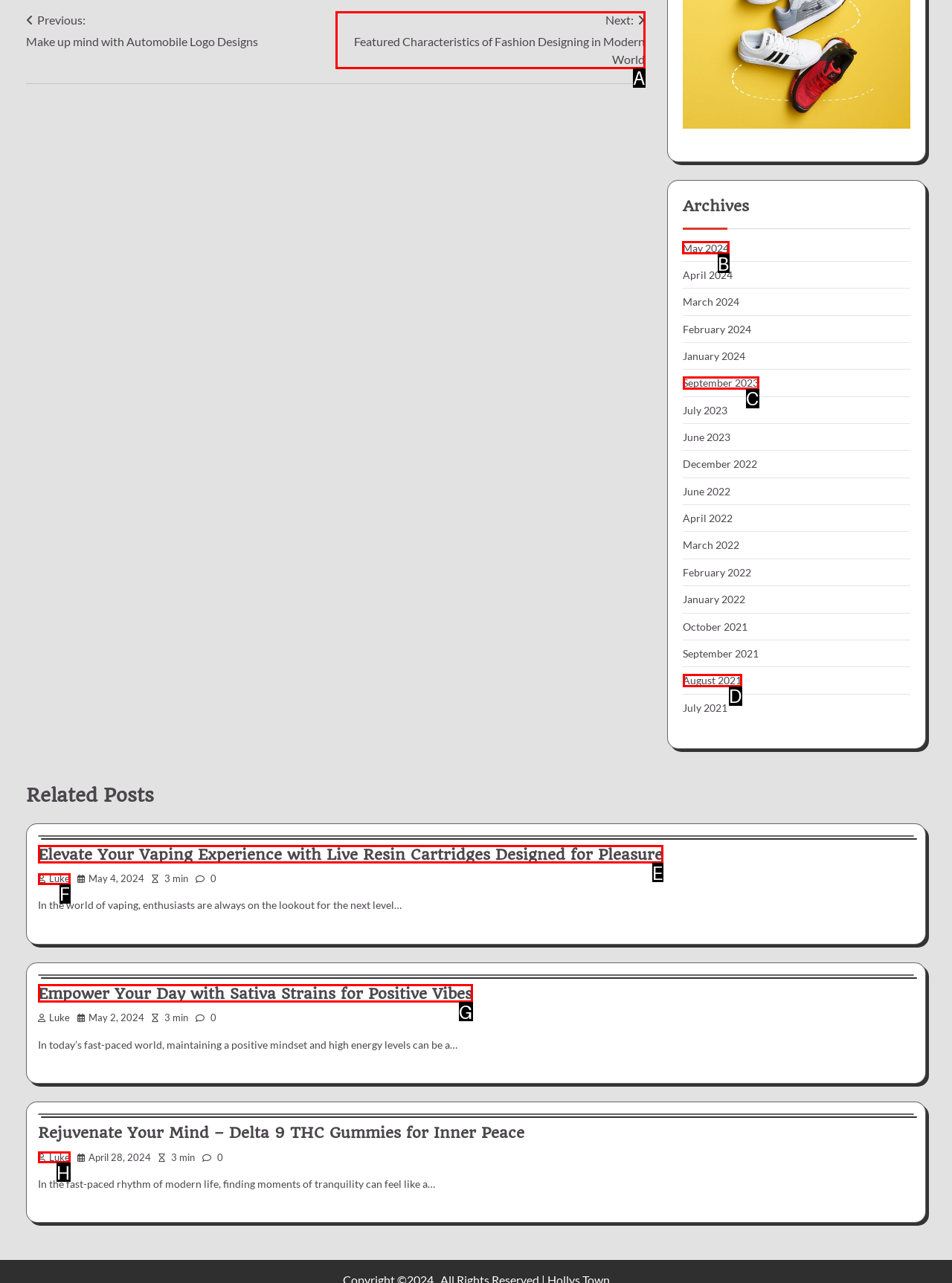Determine which HTML element to click for this task: View archives for May 2024 Provide the letter of the selected choice.

B